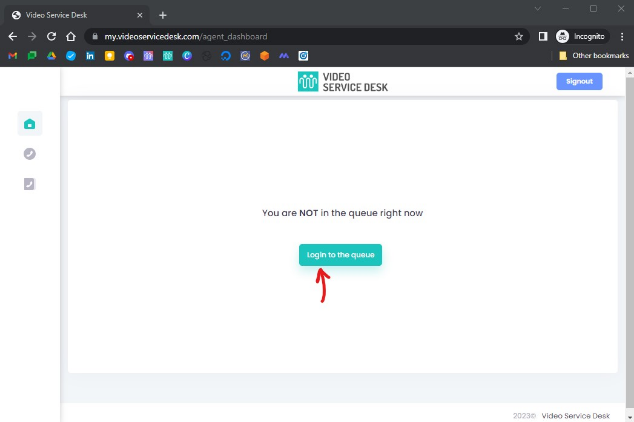What is the purpose of the prominent button?
Using the image as a reference, give an elaborate response to the question.

The button labeled 'login to the queue' invites agents to take action by joining the waiting line for calls, as indicated by the arrow pointing towards it, emphasizing its importance as the next step for an agent looking to accept incoming calls.